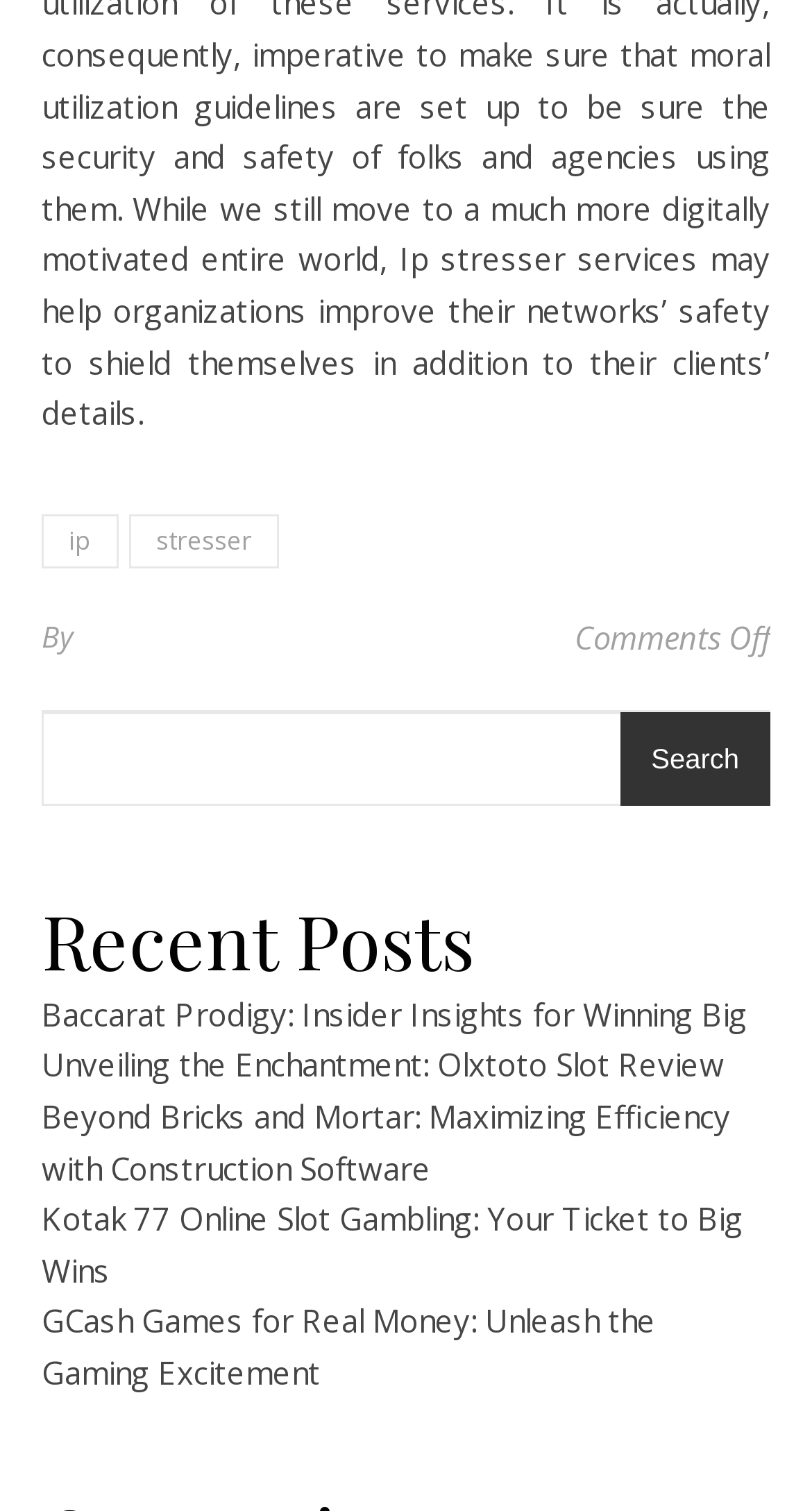Answer the following query with a single word or phrase:
How many recent posts are listed?

5